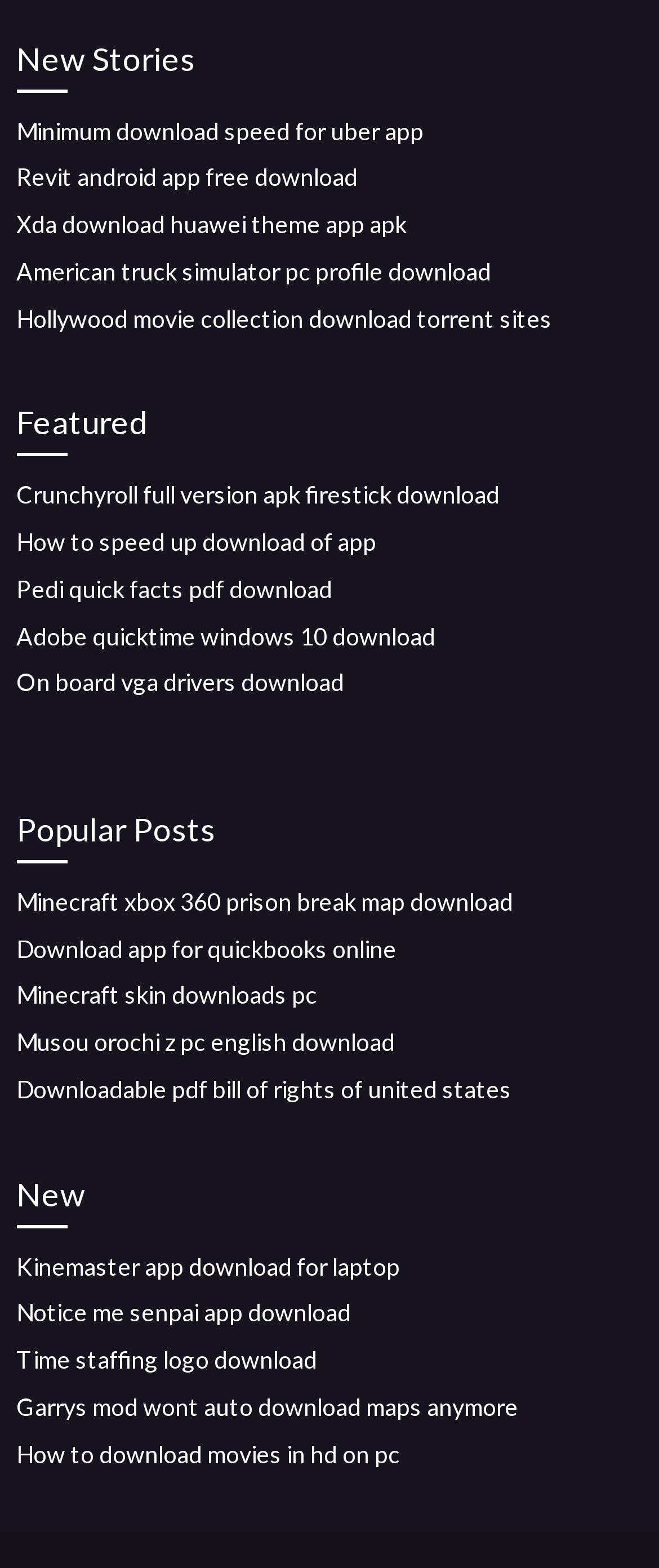What is the common theme among the links in the 'Popular Posts' section?
Please give a detailed and thorough answer to the question, covering all relevant points.

The links in the 'Popular Posts' section, such as 'Minecraft xbox 360 prison break map download' and 'Download app for quickbooks online', all relate to downloading various files, software, or apps. This suggests that the common theme among these links is the provision of downloadable content.